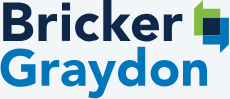Give a one-word or short phrase answer to the question: 
What does the geometric design in the logo symbolize?

innovation and growth